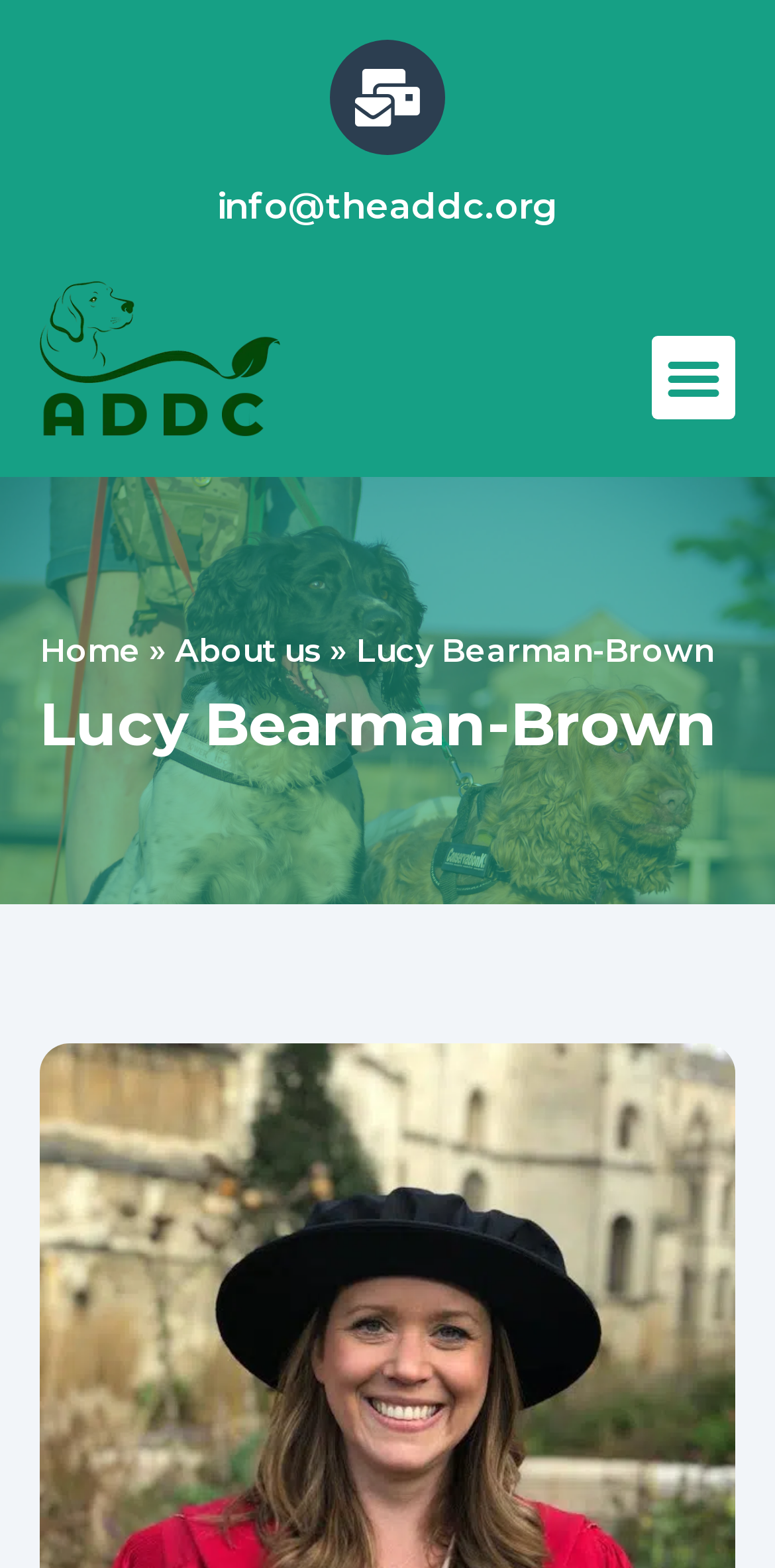Based on what you see in the screenshot, provide a thorough answer to this question: What is the email address on the top?

I looked at the top section of the webpage and found a heading element with the text 'info@theaddc.org', which is likely an email address.